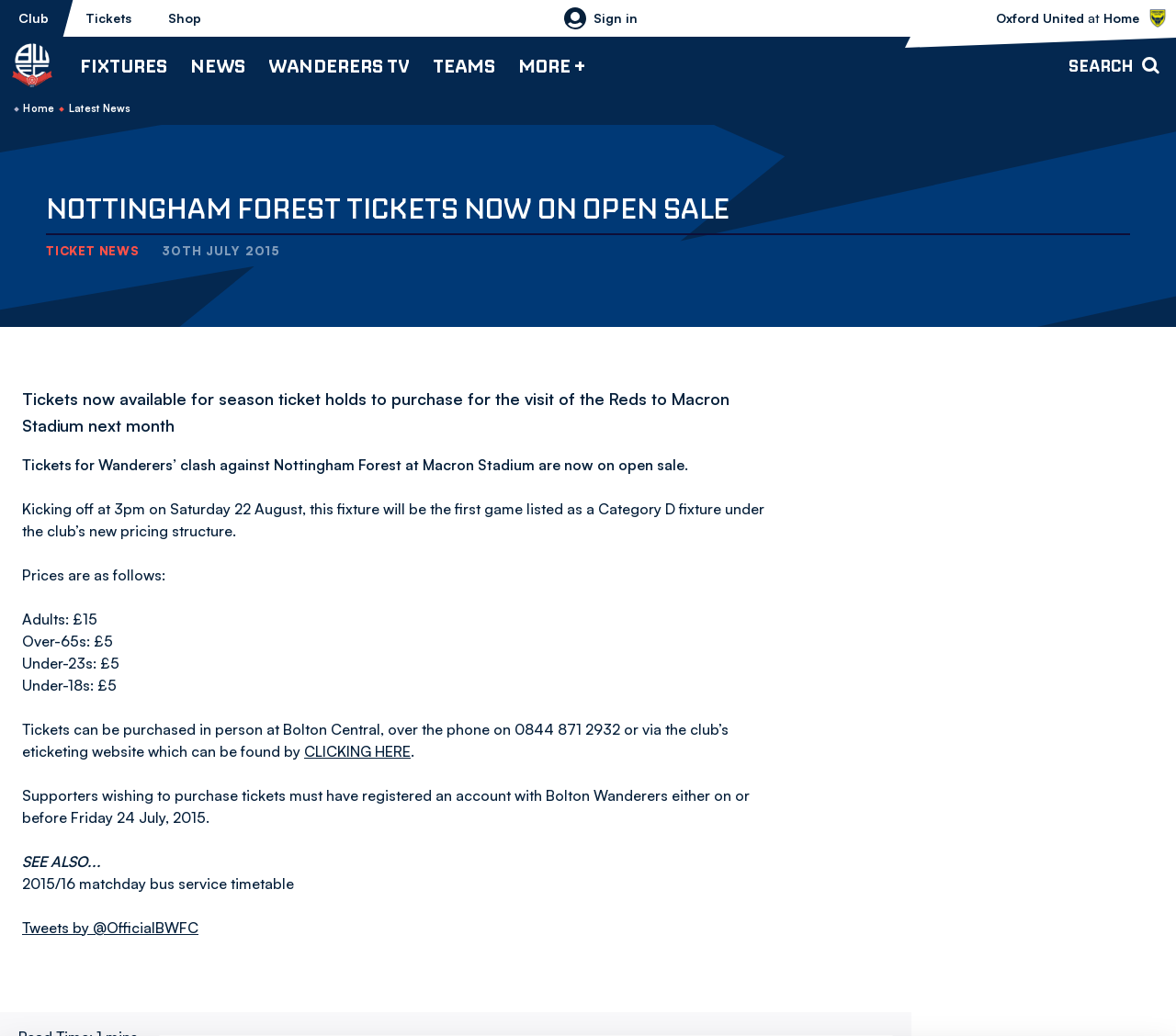Explain the webpage in detail.

This webpage is about Bolton Wanderers FC, a football club. At the top, there is a navigation menu with several links, including "Club", "Tickets", and "Shop". To the right of the navigation menu, there is a button to toggle the account menu, which includes a login/register image and a "Sign in" text.

Below the navigation menu, there is a large menu bar with several menu items, including "Fixtures", "News", "Wanderers TV", "Teams", and "More +". Each menu item has a dropdown menu with additional options. The "Fixtures" menu item has options like "League Table" and "Fixtures", while the "News" menu item has options like "First Team", "B Team", and "Youth Team". The "Wanderers TV" menu item has options like "Watch/Listen Live", "Latest", and "Highlights". The "Teams" menu item has options like "Players", "Management & Staff", and "Team News". The "More +" menu item has options like "History", "Honours", and "Policies & Reports".

To the right of the menu bar, there is a link to a specific match, "Bolton Wanderers vs Oxford United", with a "Home" text next to it. There is also a "Skip to main content" link at the top-left corner of the page.

The overall layout of the webpage is organized, with clear headings and concise text. The use of images, such as the Bolton Wanderers FC logo, adds visual appeal to the page.